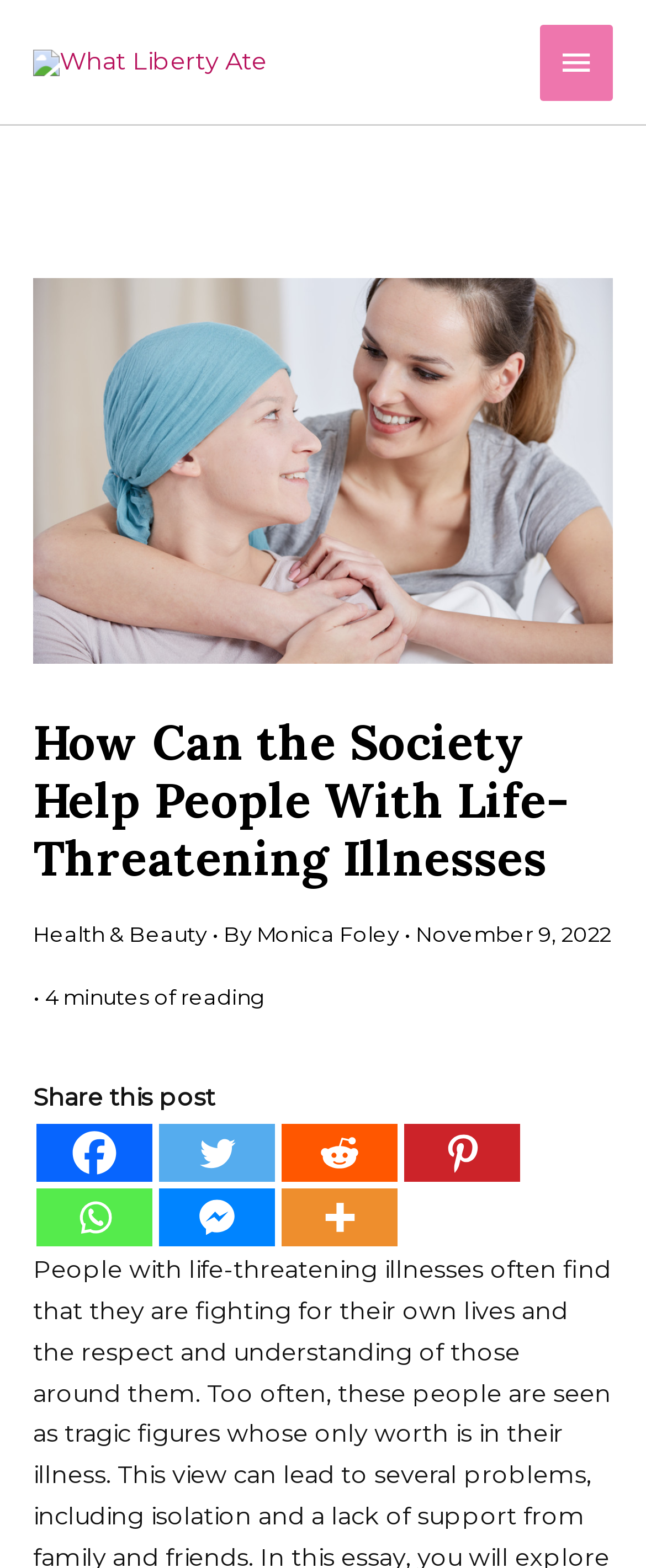Please find the bounding box coordinates of the section that needs to be clicked to achieve this instruction: "Visit the 'Health & Beauty' page".

[0.051, 0.588, 0.321, 0.603]